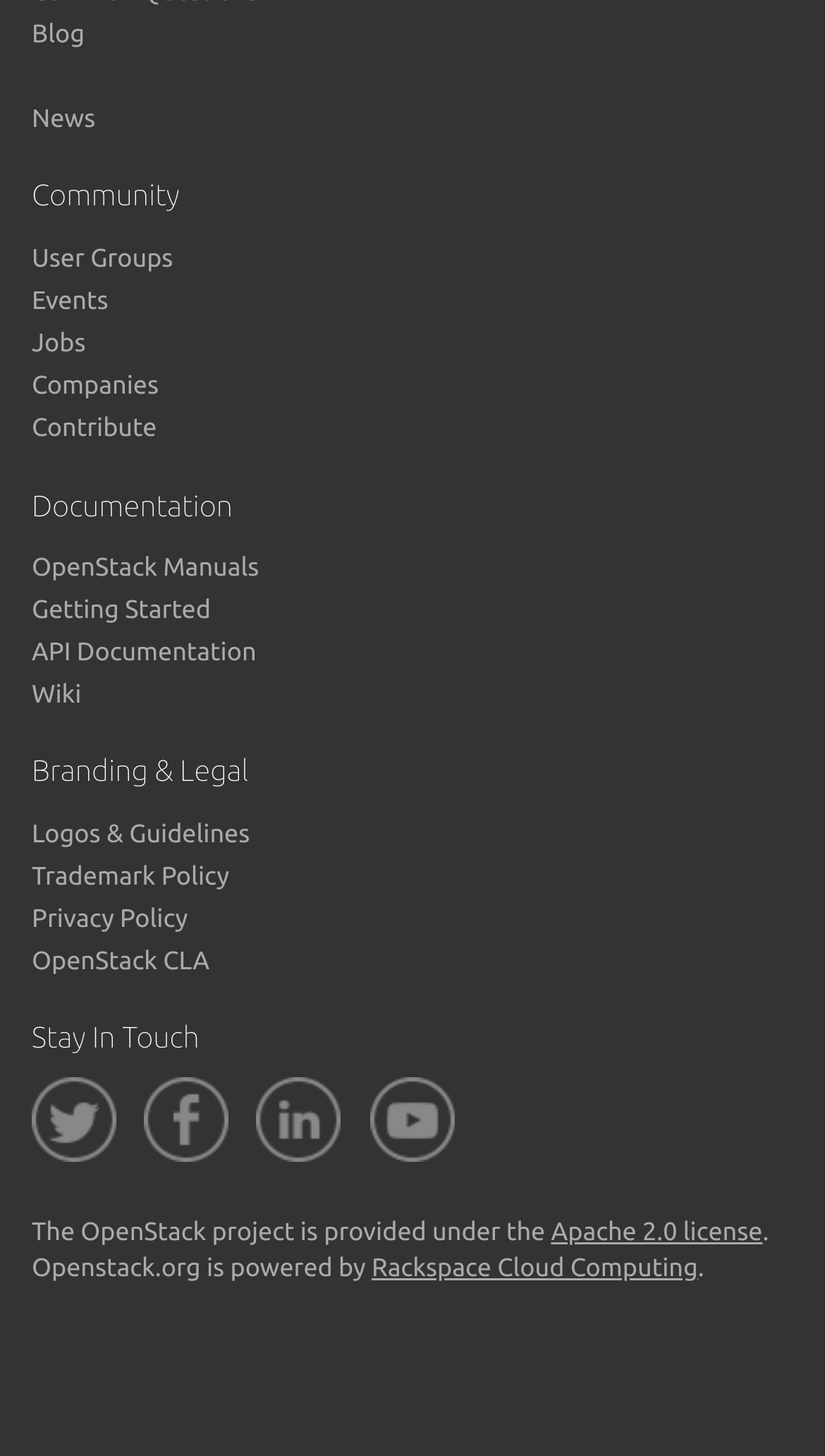Please mark the bounding box coordinates of the area that should be clicked to carry out the instruction: "Follow the 'Rackspace Cloud Computing' link".

[0.45, 0.862, 0.846, 0.881]